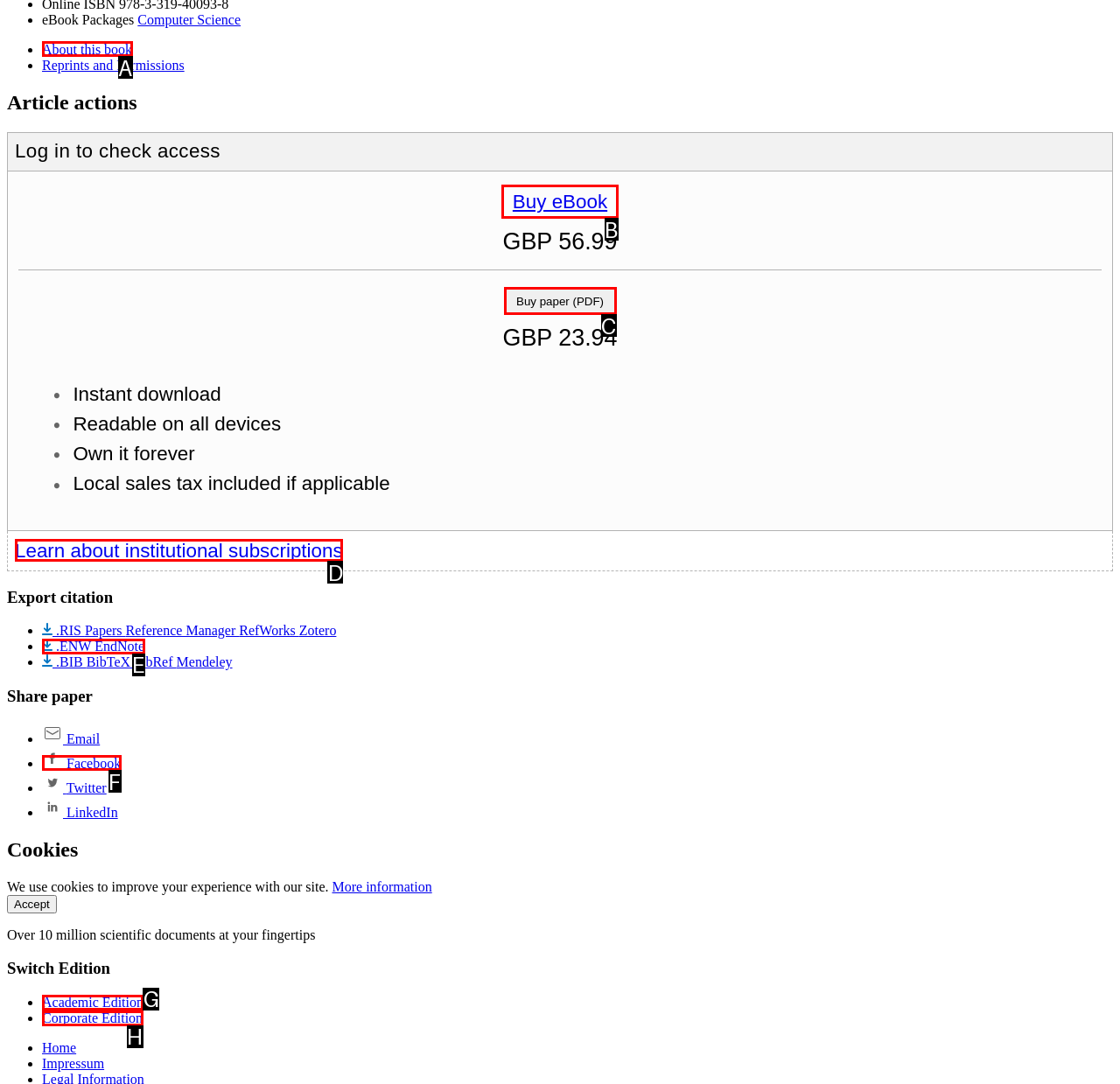Match the description: Buy eBook to the appropriate HTML element. Respond with the letter of your selected option.

B